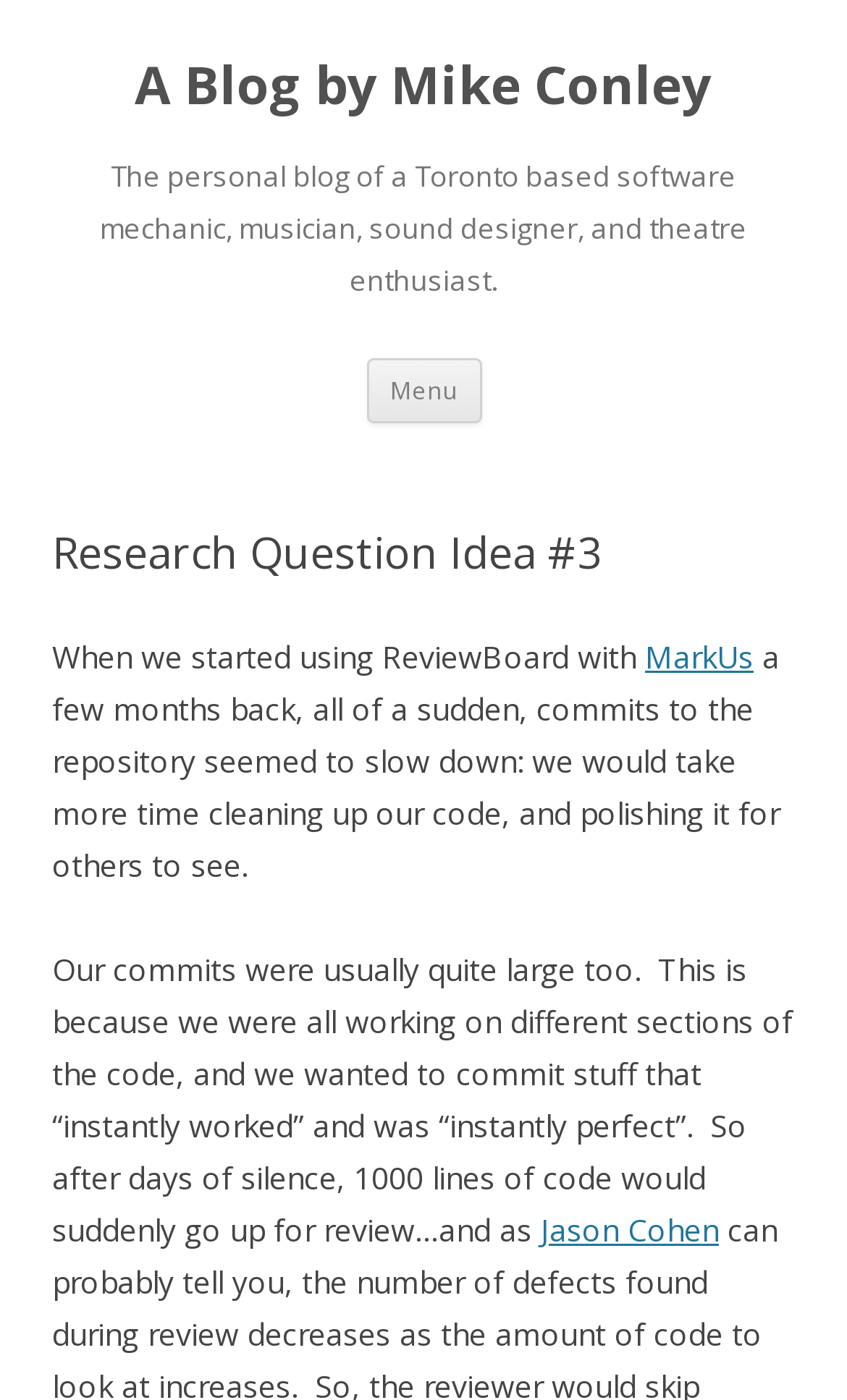Identify the bounding box for the UI element that is described as follows: "Menu".

[0.432, 0.256, 0.568, 0.302]